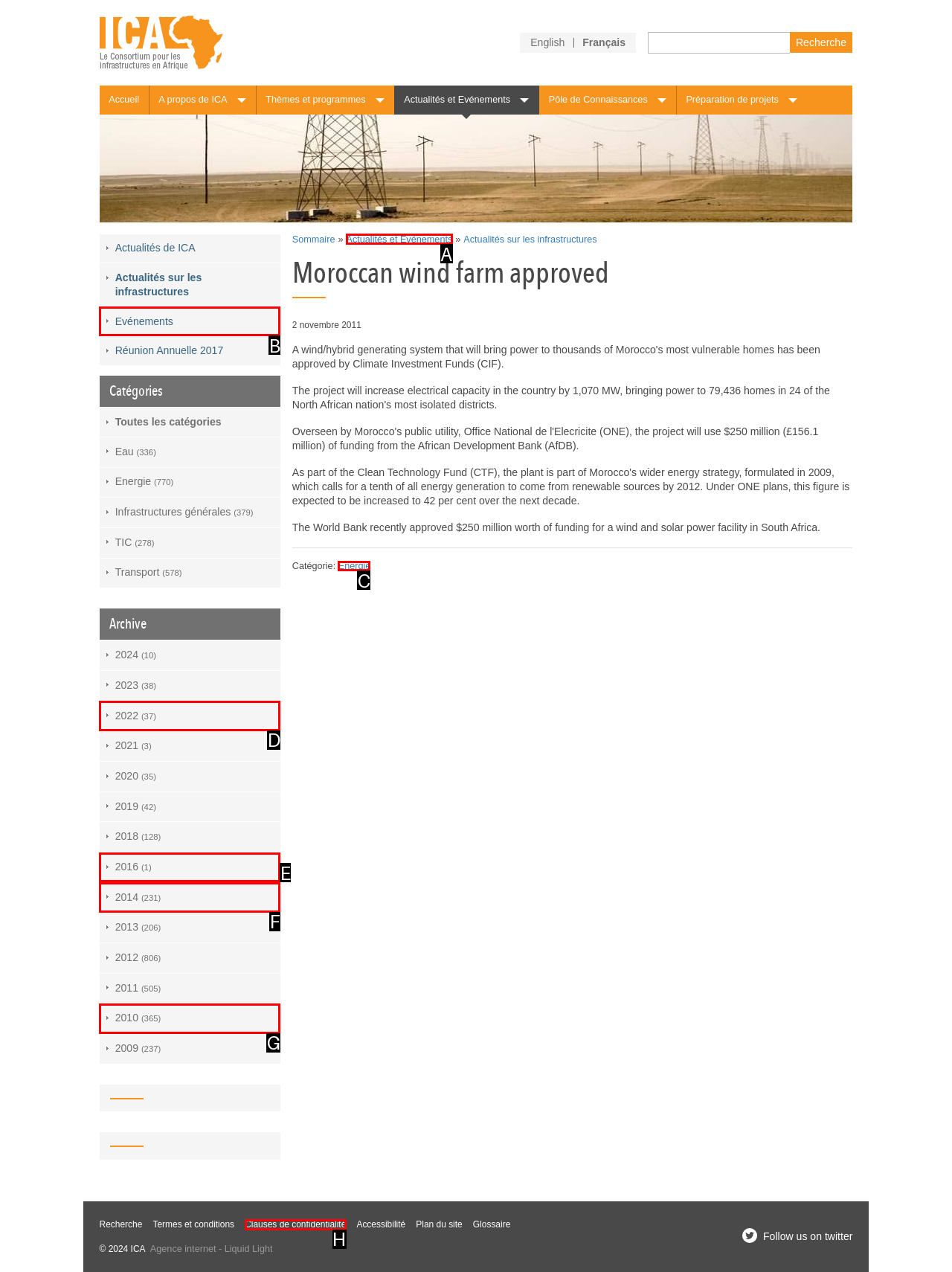Select the letter of the UI element you need to click to complete this task: Read news about Energie.

C